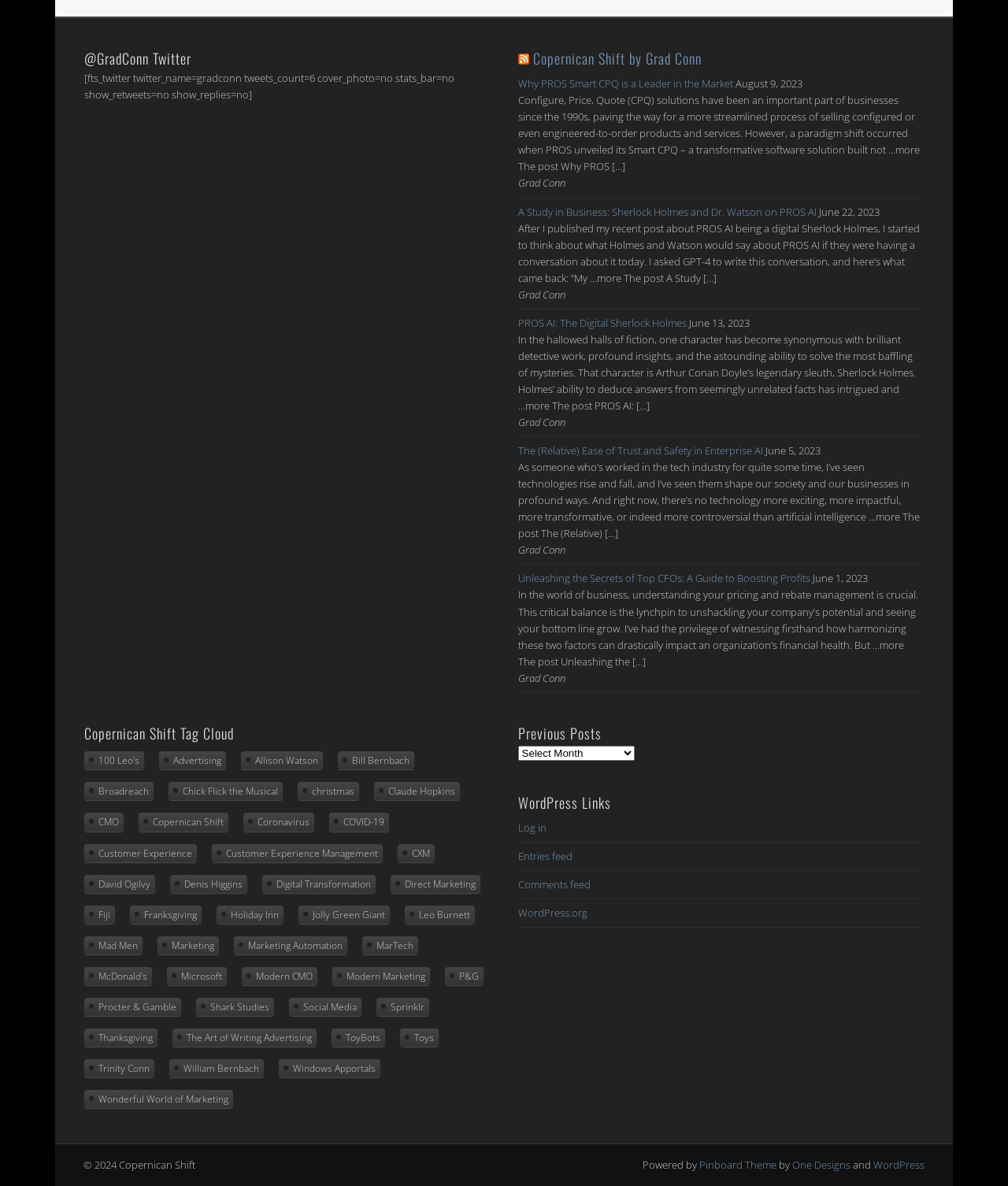Please determine the bounding box coordinates for the element that should be clicked to follow these instructions: "Read the post 'Why PROS Smart CPQ is a Leader in the Market'".

[0.514, 0.065, 0.727, 0.076]